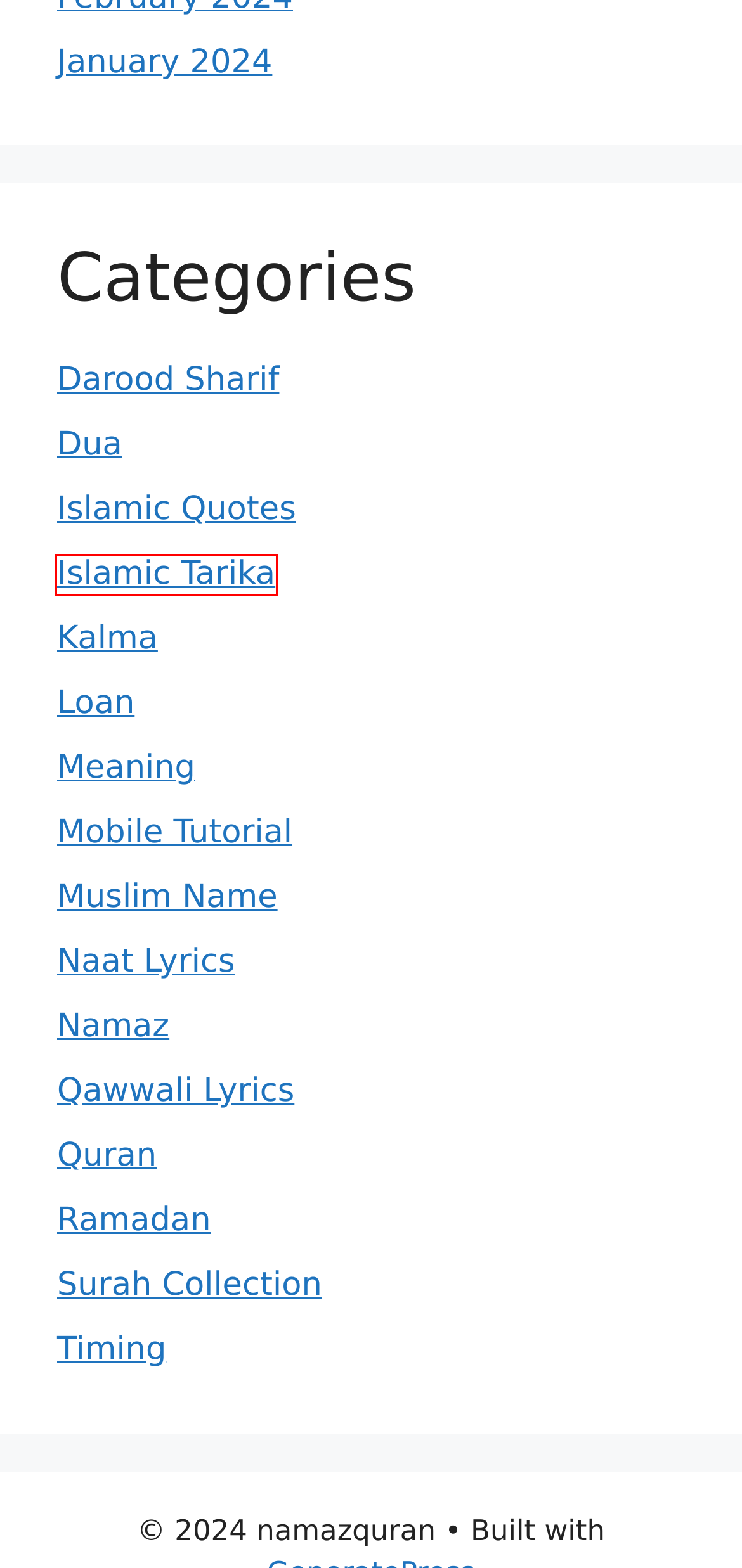You have a screenshot of a webpage with a red rectangle bounding box around an element. Identify the best matching webpage description for the new page that appears after clicking the element in the bounding box. The descriptions are:
A. Naat Lyrics – namazquran
B. Ramadan – namazquran
C. Namaz – namazquran
D. Darood Sharif – namazquran
E. Islamic Tarika – namazquran
F. Meaning – namazquran
G. Surah Collection – namazquran
H. Timing – namazquran

E